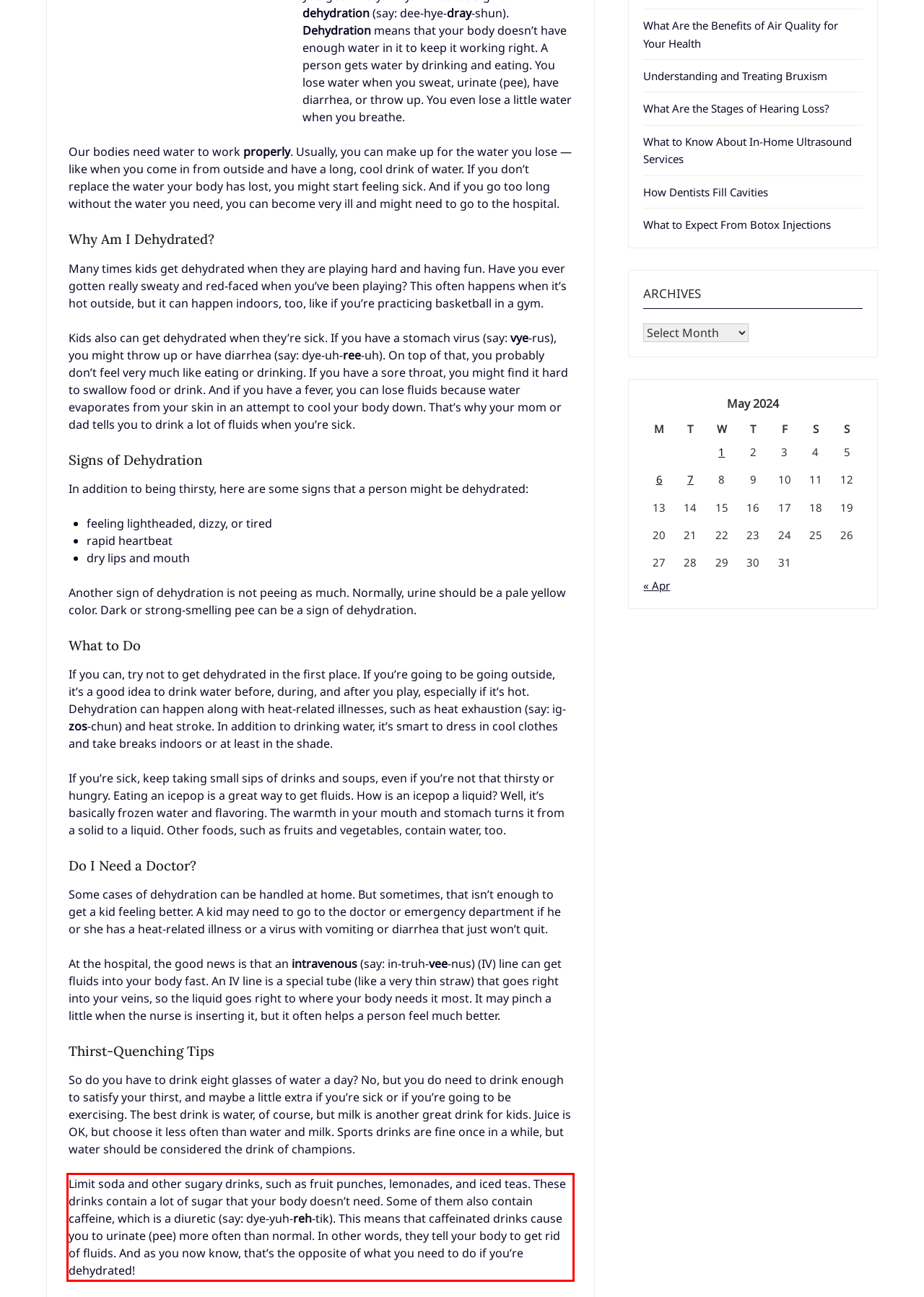Identify the text inside the red bounding box in the provided webpage screenshot and transcribe it.

Limit soda and other sugary drinks, such as fruit punches, lemonades, and iced teas. These drinks contain a lot of sugar that your body doesn’t need. Some of them also contain caffeine, which is a diuretic (say: dye-yuh-reh-tik). This means that caffeinated drinks cause you to urinate (pee) more often than normal. In other words, they tell your body to get rid of fluids. And as you now know, that’s the opposite of what you need to do if you’re dehydrated!